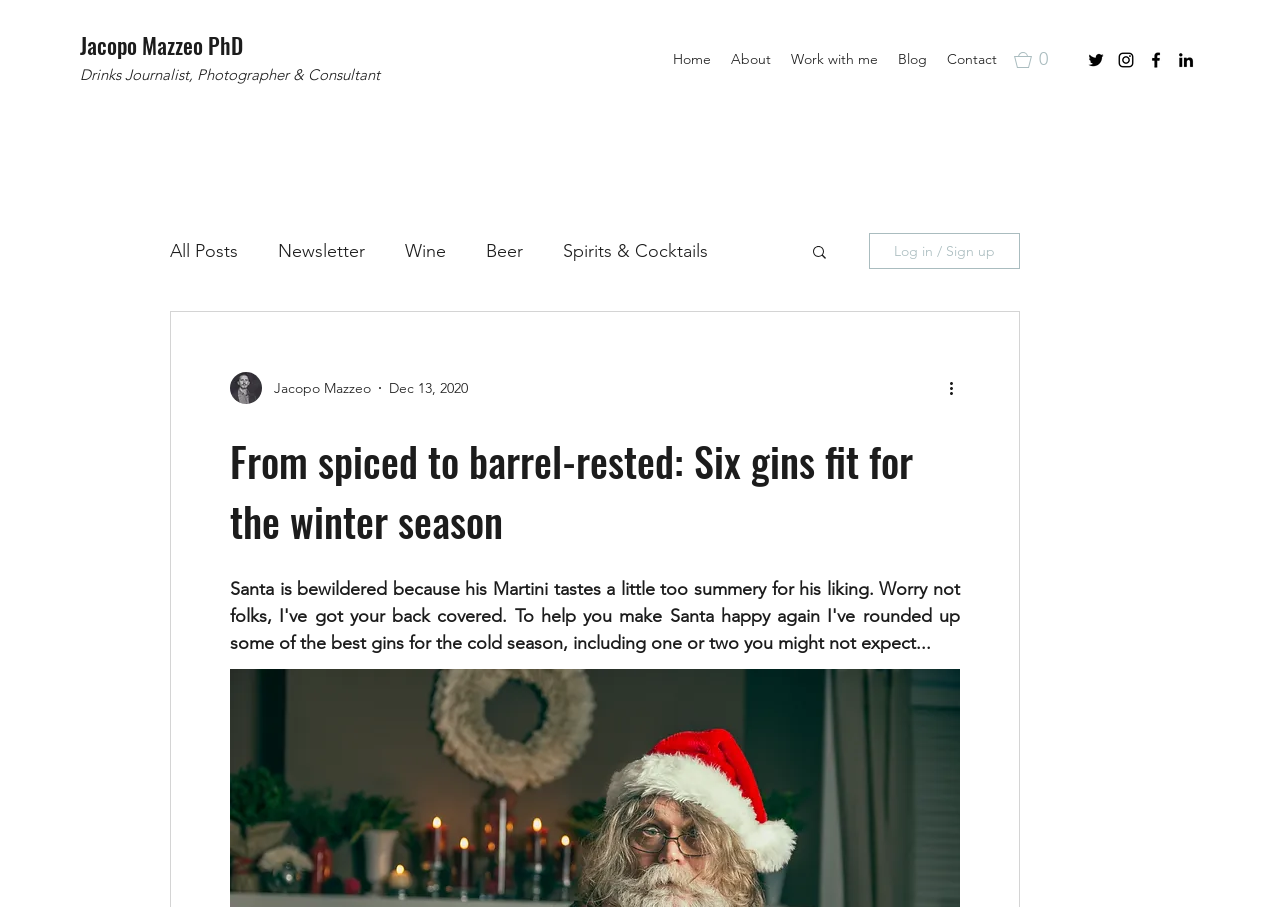Determine the bounding box for the UI element described here: "Log in / Sign up".

[0.679, 0.257, 0.797, 0.297]